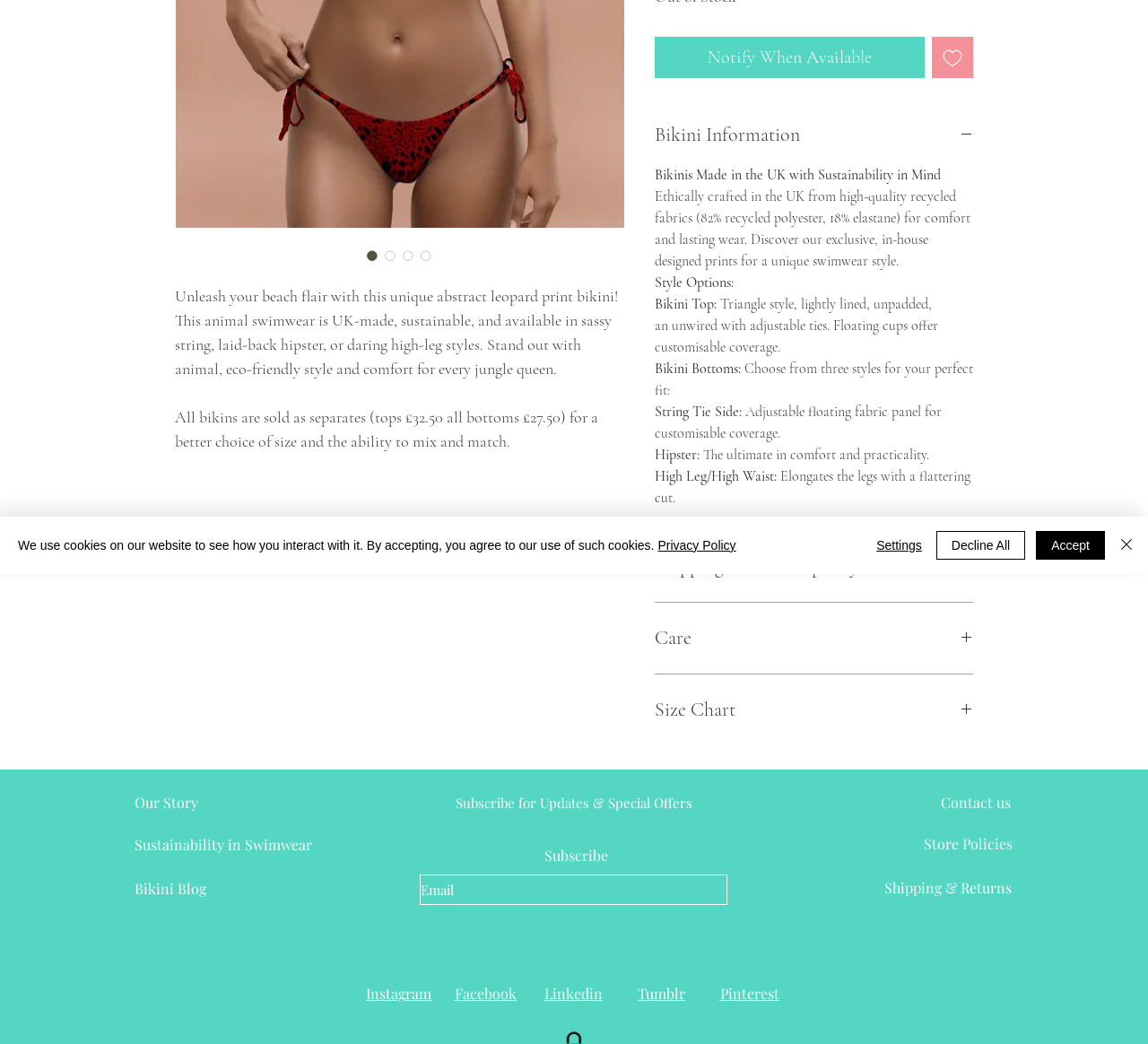Extract the bounding box coordinates for the described element: "jdclarkaustin". The coordinates should be represented as four float numbers between 0 and 1: [left, top, right, bottom].

None